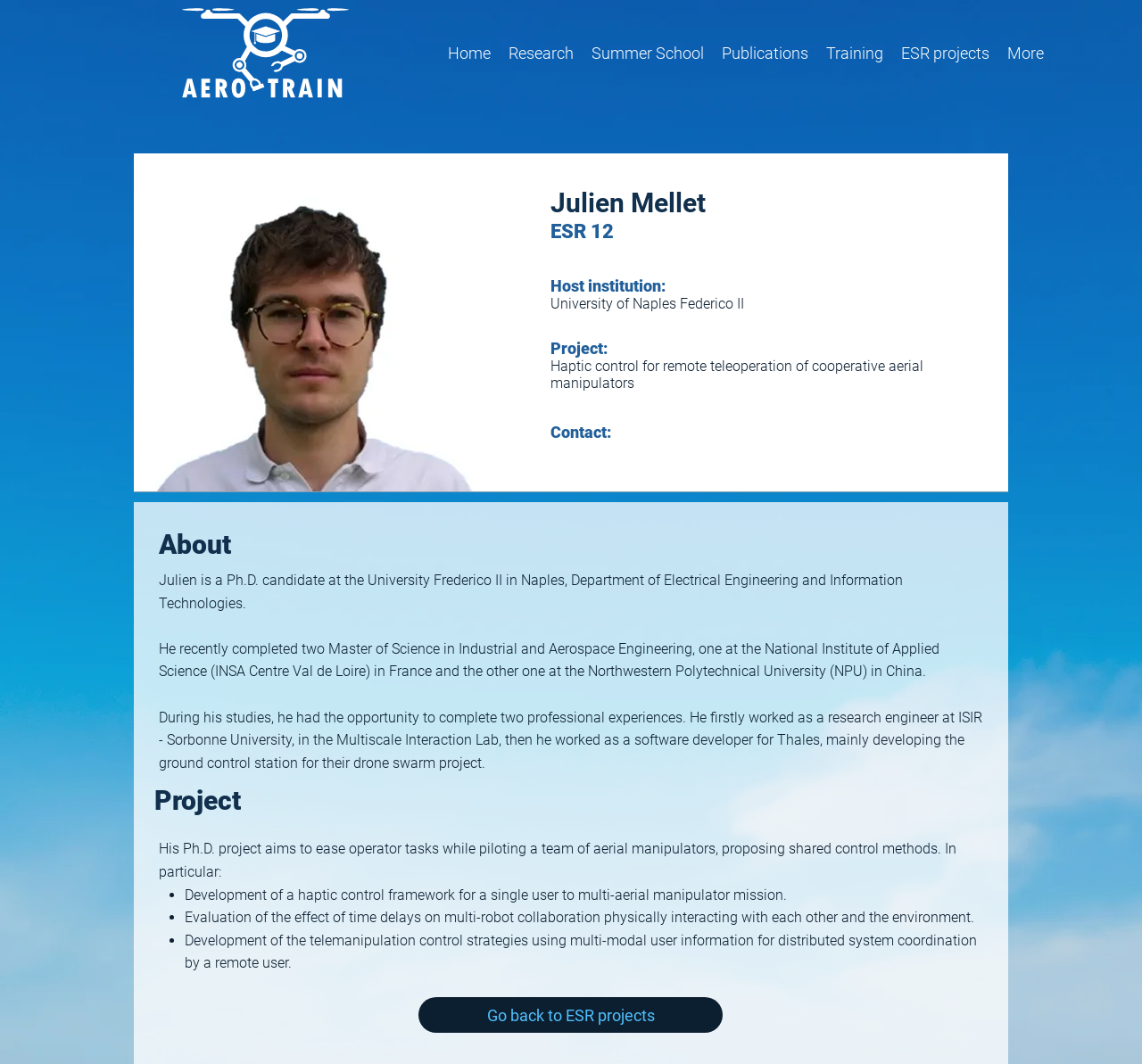Please locate the bounding box coordinates of the element that should be clicked to complete the given instruction: "Go back to ESR projects".

[0.366, 0.937, 0.633, 0.971]